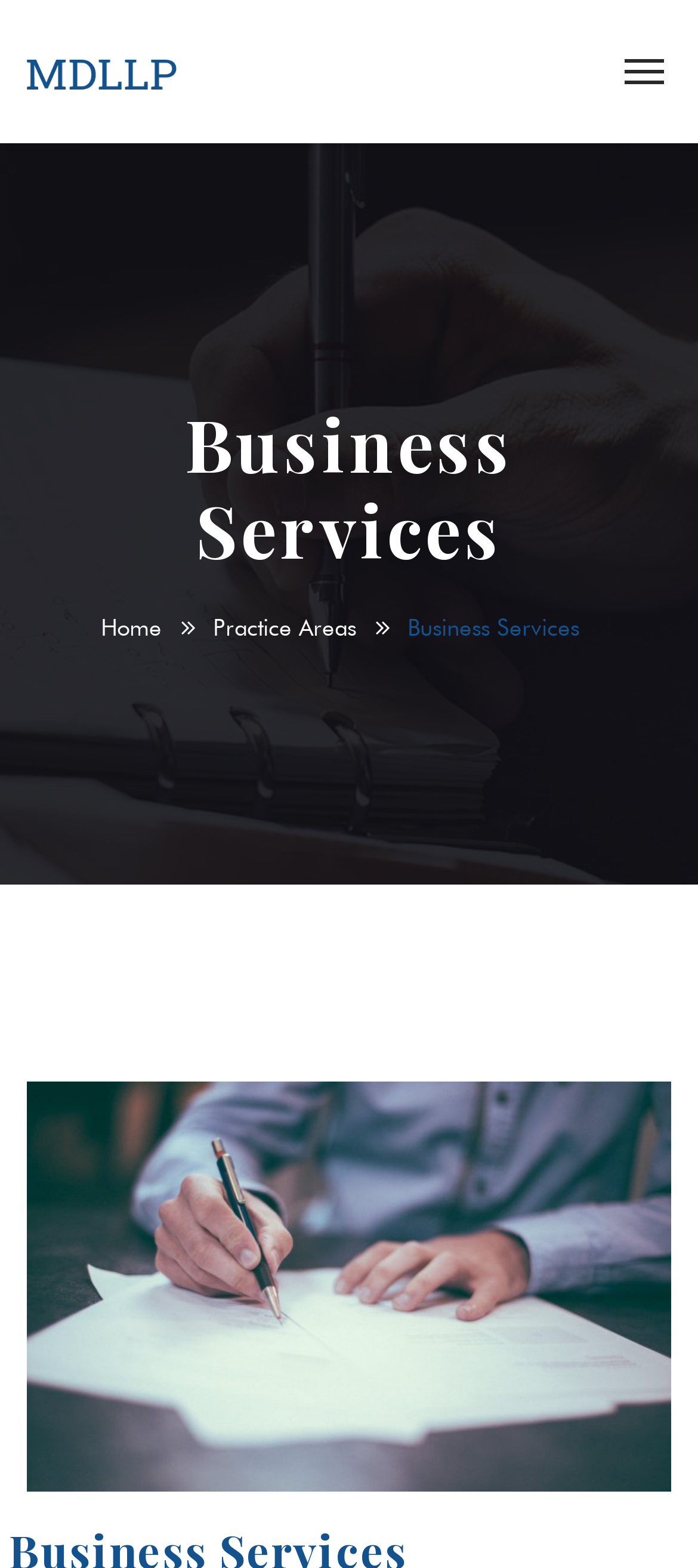What is the color of the background image? From the image, respond with a single word or brief phrase.

Unknown